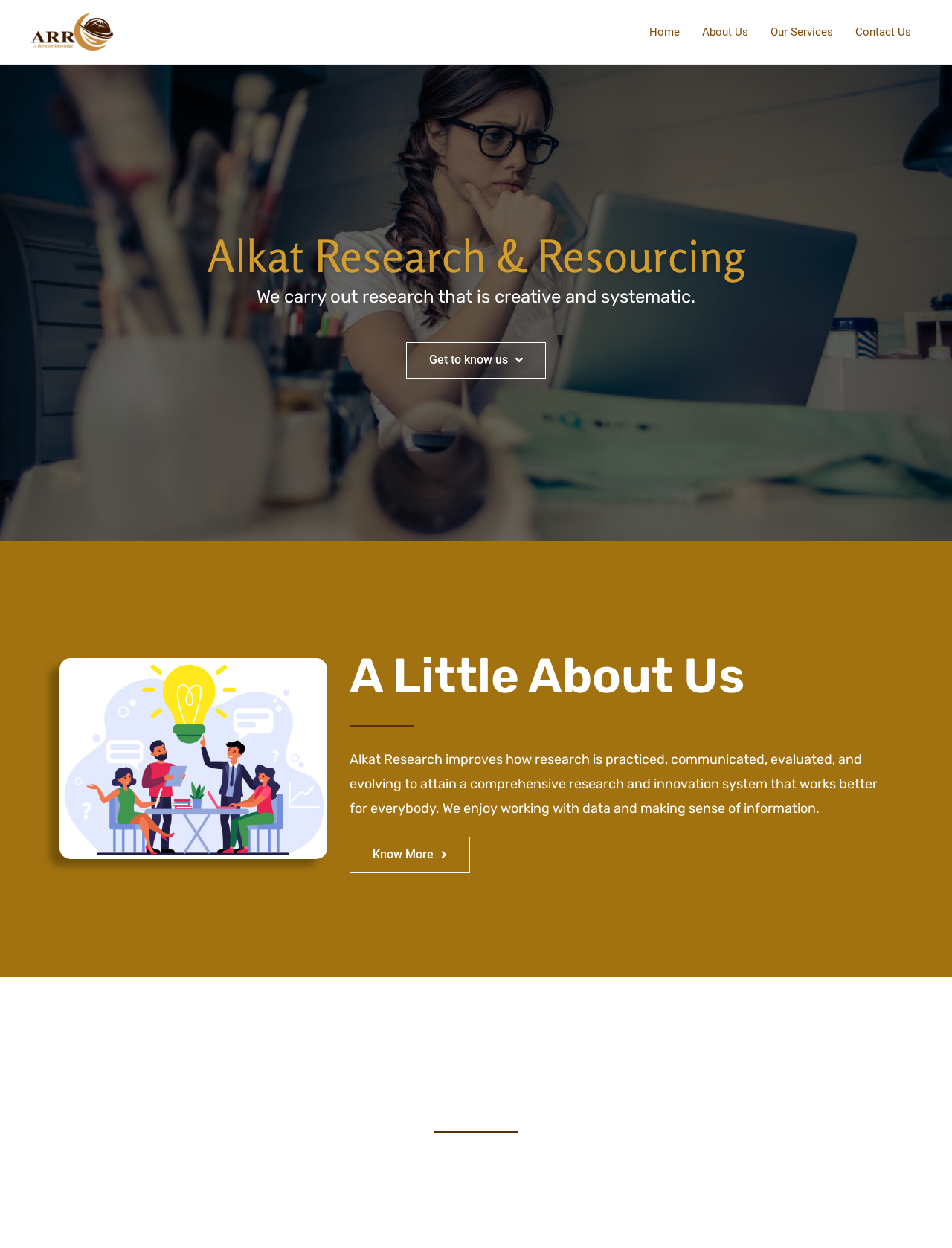What are the navigation menu items?
Answer the question using a single word or phrase, according to the image.

Home, About Us, Our Services, Contact Us